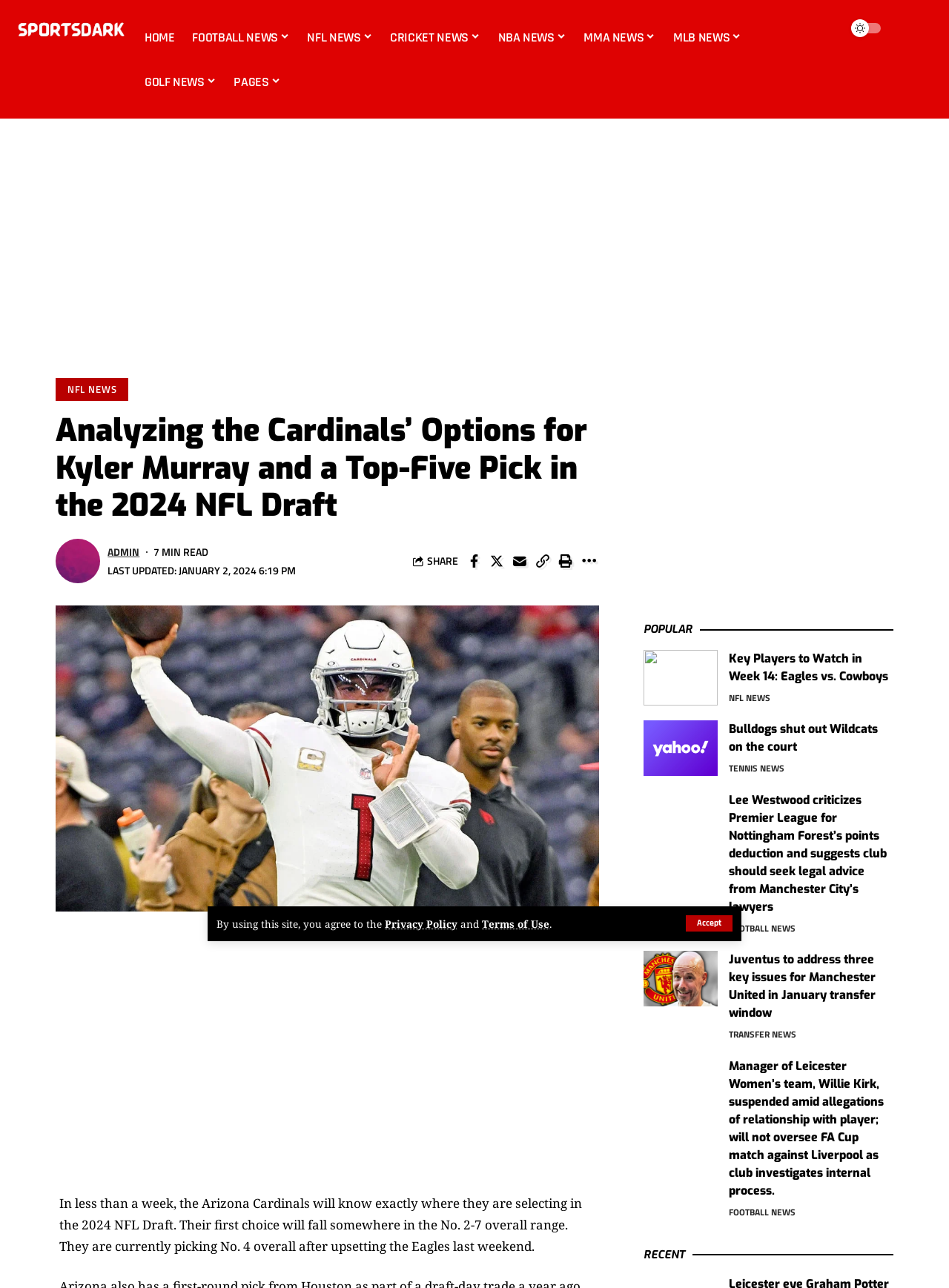Determine the bounding box coordinates of the clickable element to complete this instruction: "Share the article on Facebook". Provide the coordinates in the format of four float numbers between 0 and 1, [left, top, right, bottom].

[0.489, 0.427, 0.51, 0.445]